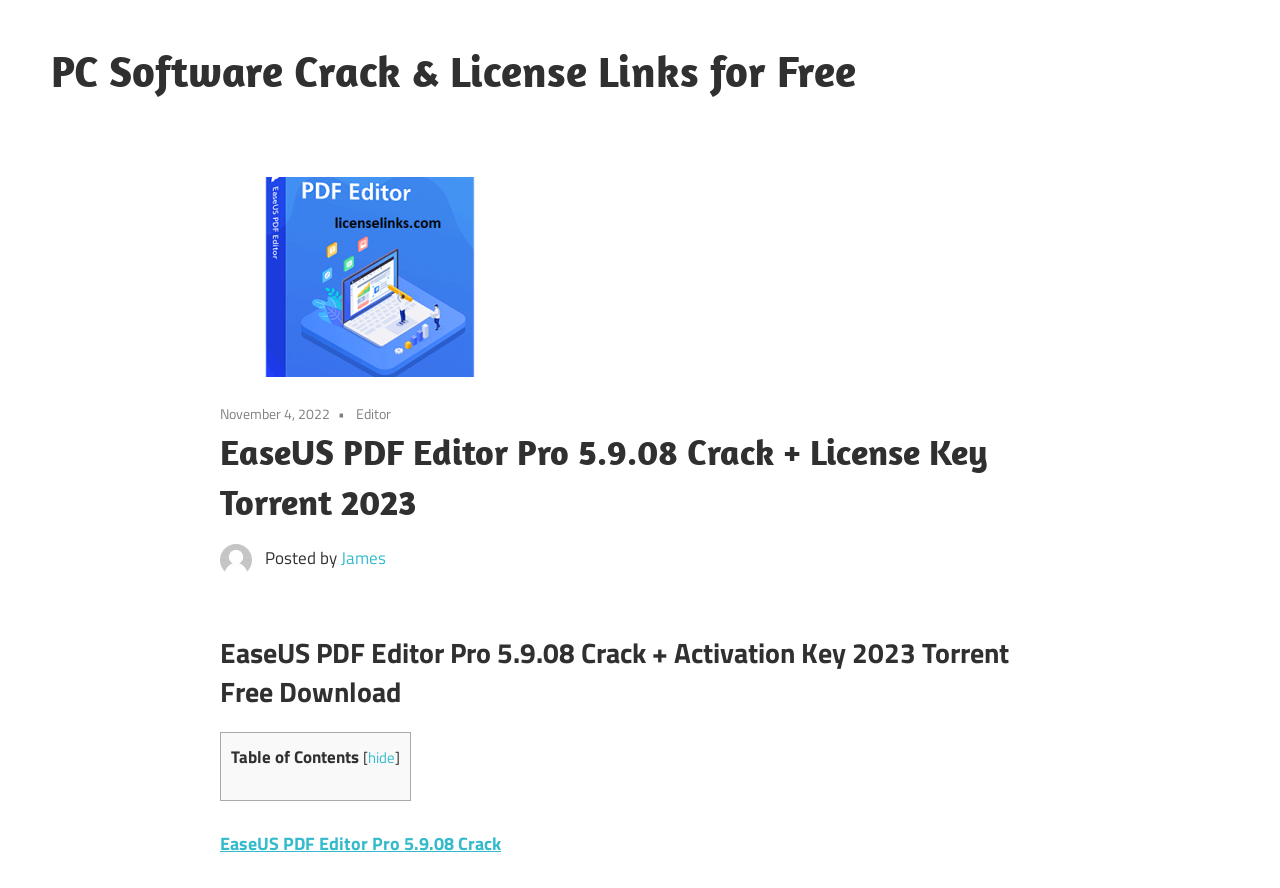Identify the bounding box for the UI element described as: "November 4, 2022". Ensure the coordinates are four float numbers between 0 and 1, formatted as [left, top, right, bottom].

[0.172, 0.454, 0.258, 0.478]